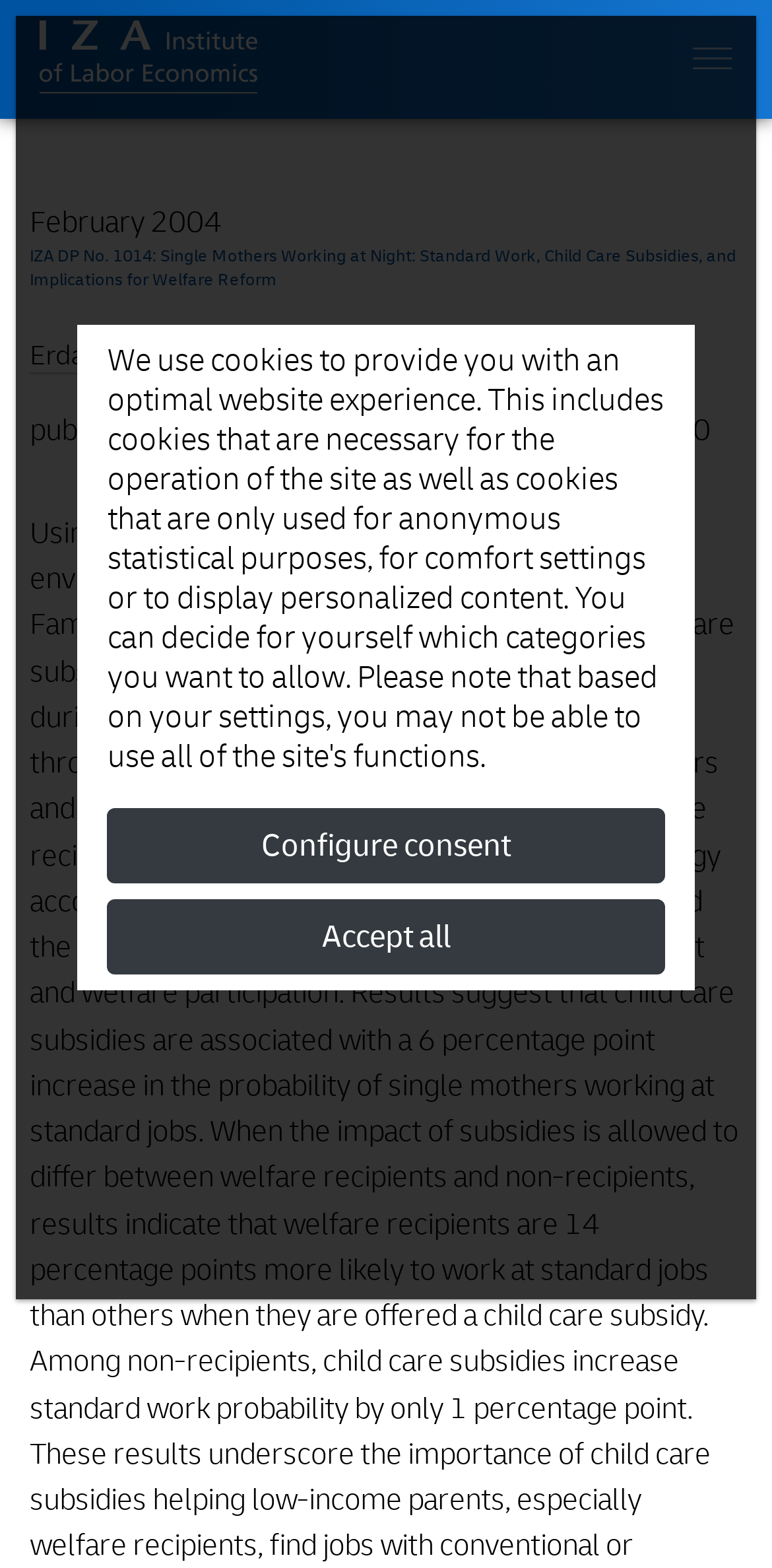What is the publication date of the paper?
Please provide an in-depth and detailed response to the question.

I found the publication date by looking at the static text element that says 'February 2004' which is located at the top of the webpage, below the navigation bar.